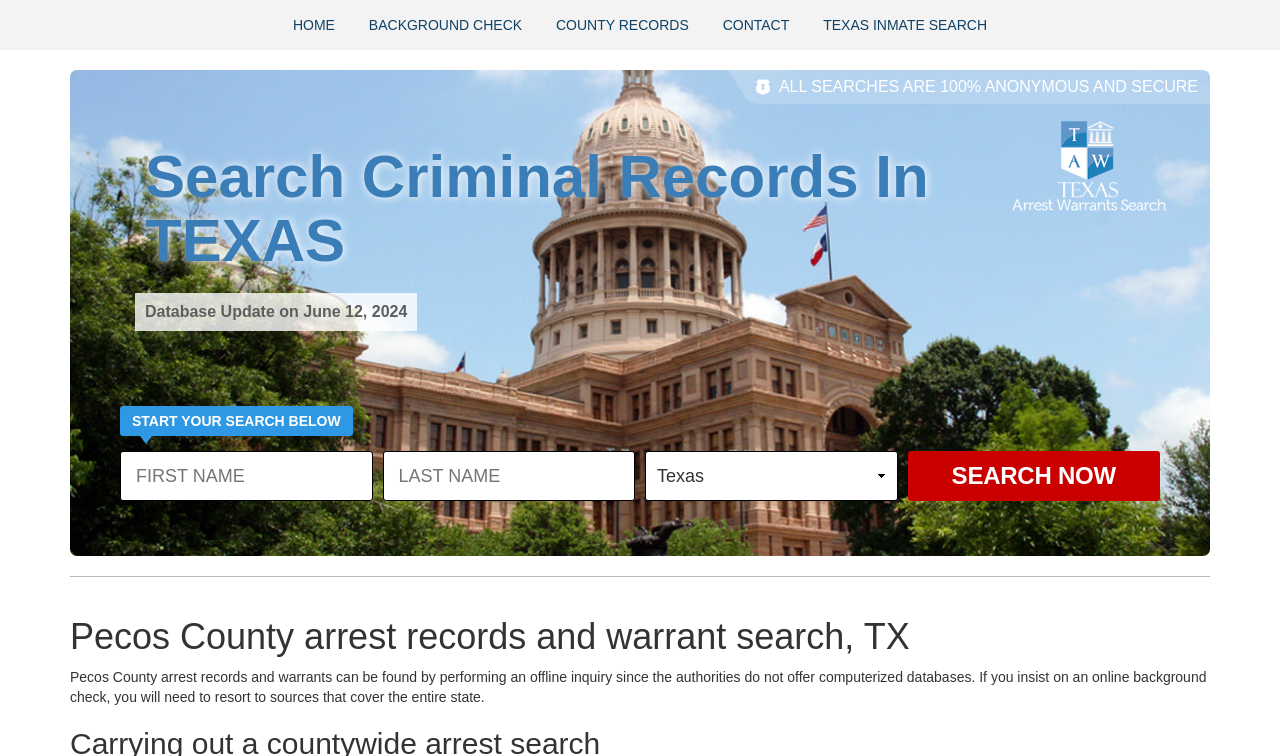What is required to perform a search?
Using the image, respond with a single word or phrase.

First name and last name